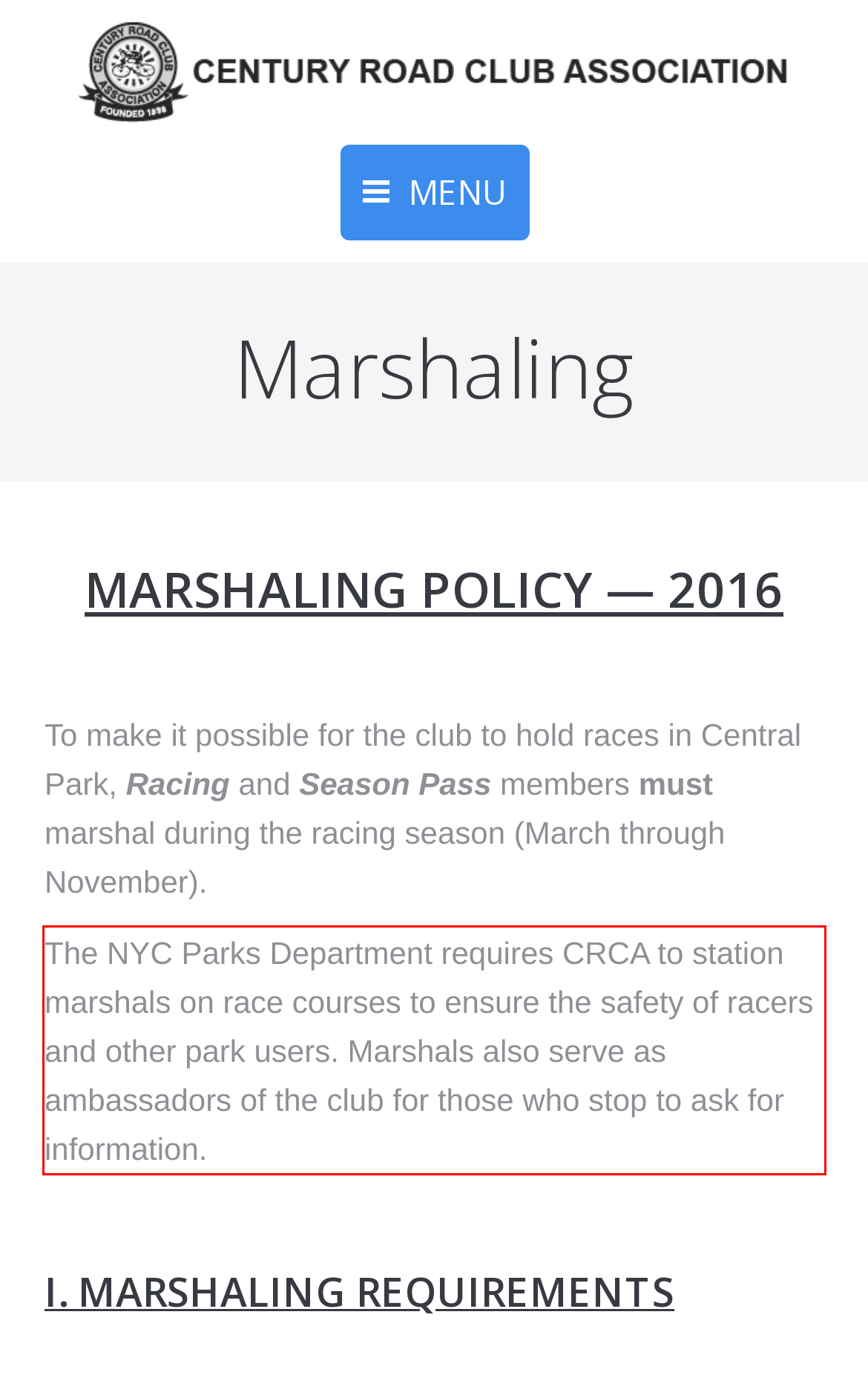Given a screenshot of a webpage, identify the red bounding box and perform OCR to recognize the text within that box.

The NYC Parks Department requires CRCA to station marshals on race courses to ensure the safety of racers and other park users. Marshals also serve as ambassadors of the club for those who stop to ask for information.